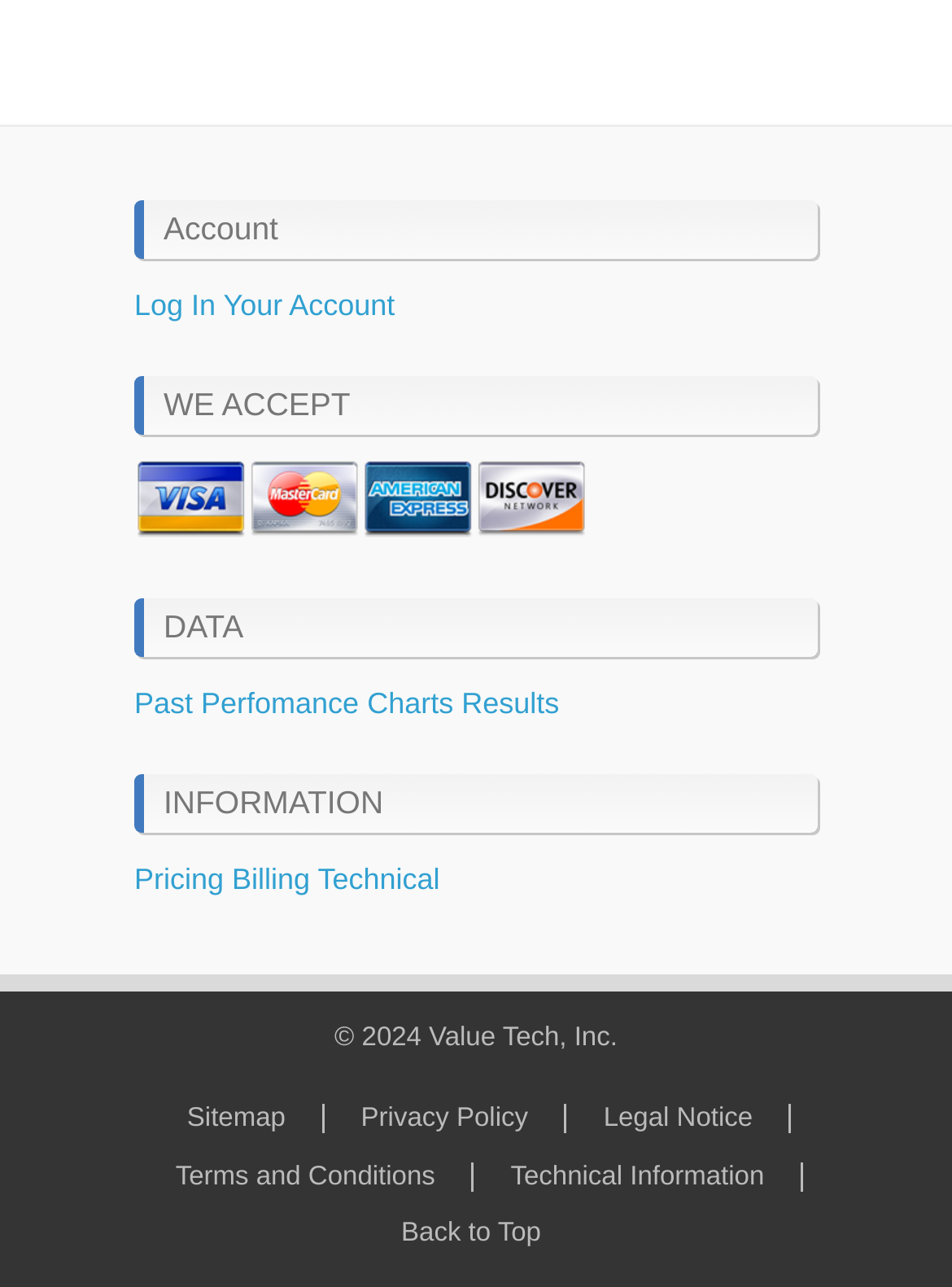Please answer the following question using a single word or phrase: 
How many links are available under the 'INFORMATION' section?

3